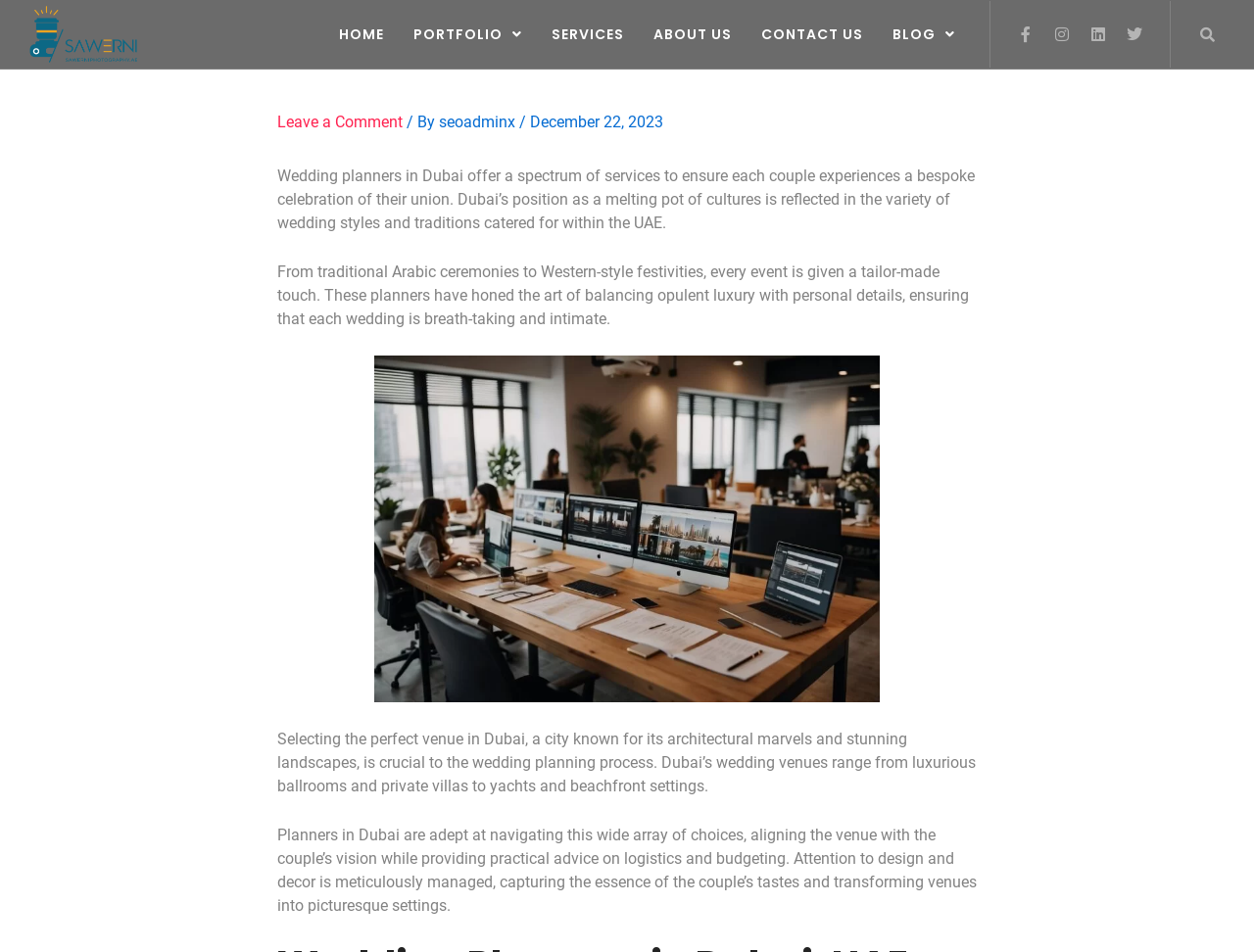Using the provided description Home, find the bounding box coordinates for the UI element. Provide the coordinates in (top-left x, top-left y, bottom-right x, bottom-right y) format, ensuring all values are between 0 and 1.

[0.259, 0.017, 0.318, 0.055]